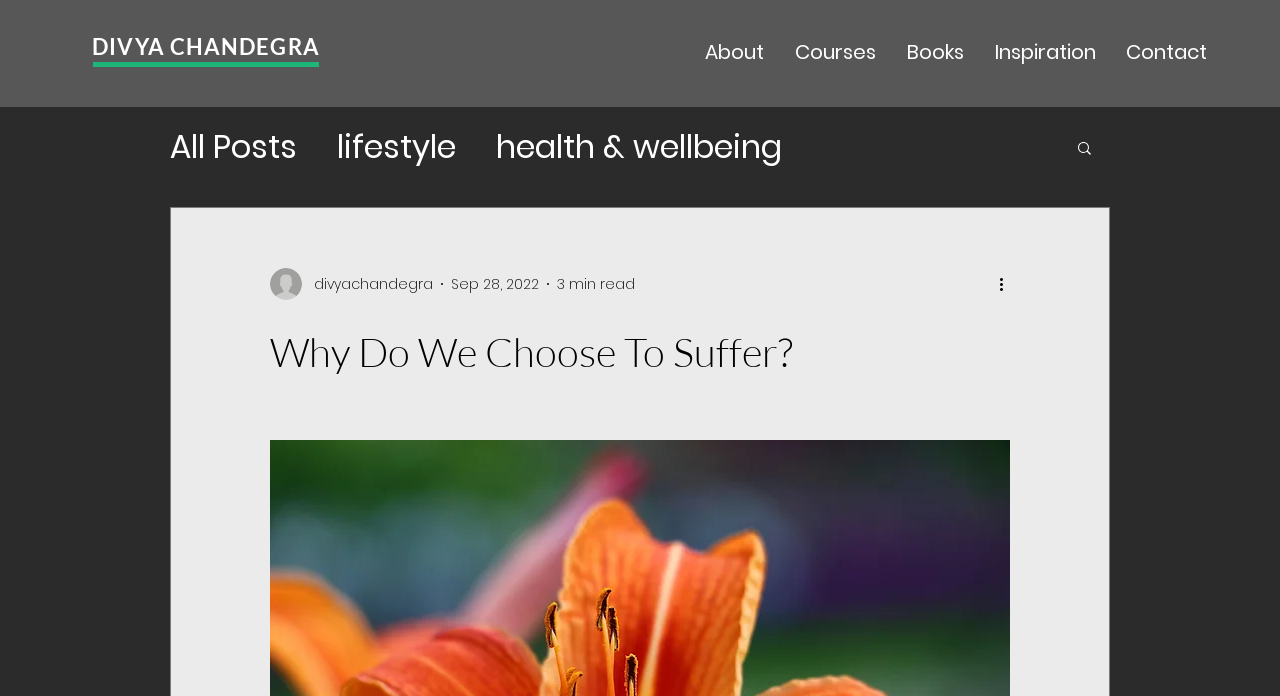Locate the bounding box coordinates of the clickable region to complete the following instruction: "Search for a topic."

[0.84, 0.2, 0.855, 0.23]